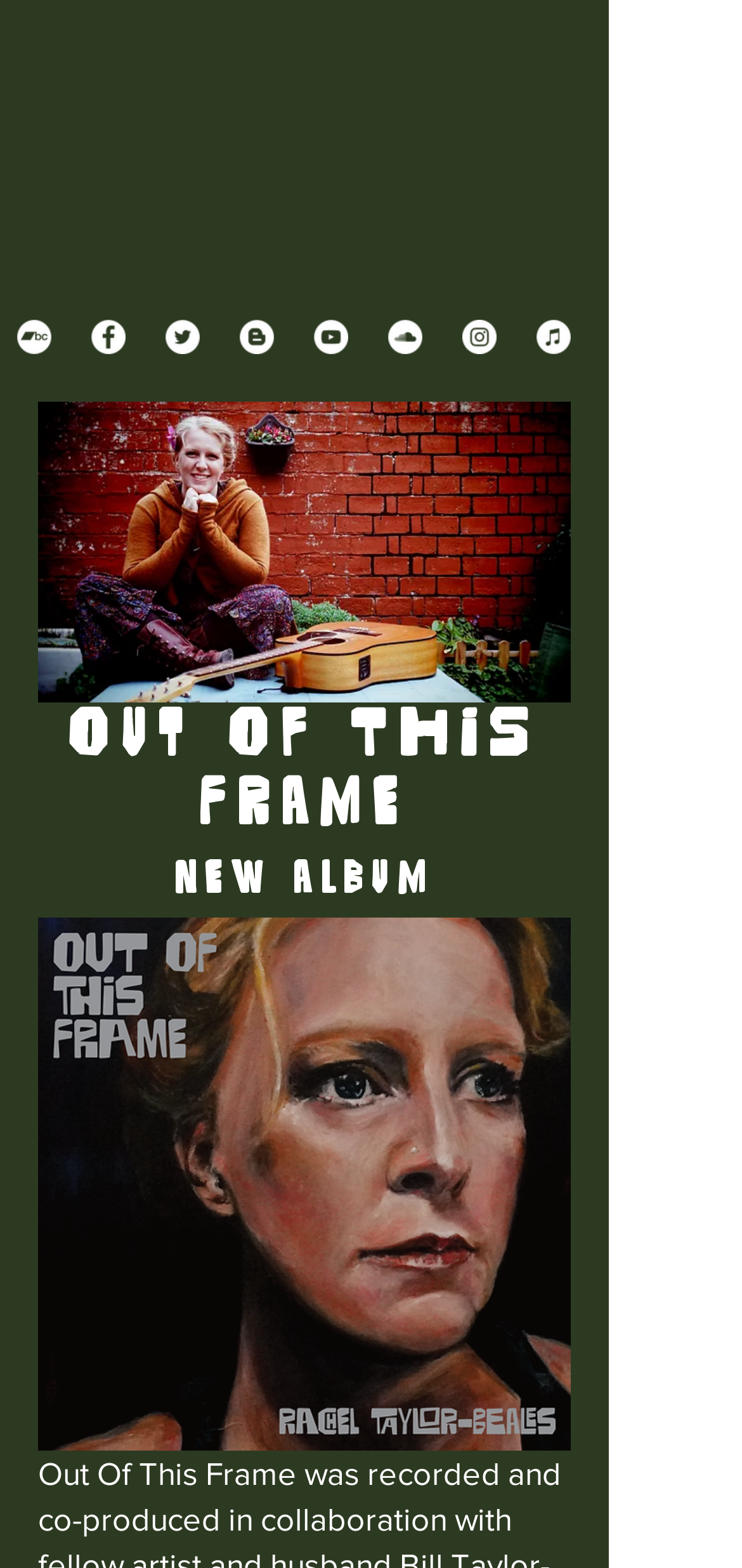Describe all the significant parts and information present on the webpage.

The webpage is about Rachel Taylor-Beales, a musician. At the top, there is a social bar with 7 links to her profiles on various platforms, including Bandcamp, Facebook, Twitter, Blogger, YouTube, SoundCloud, and Instagram, each represented by a white circle icon. These links are aligned horizontally, taking up about half of the screen width.

Below the social bar, there is a button to open a navigation menu. To the right of the button, there is a link to Rachel Taylor-Beales' main page, accompanied by a large image of her, taking up about half of the screen width.

The main content of the page is focused on her new album, "Out Of This Frame". There is a heading announcing the album, and below it, a large image of the album cover, which takes up about half of the screen height.